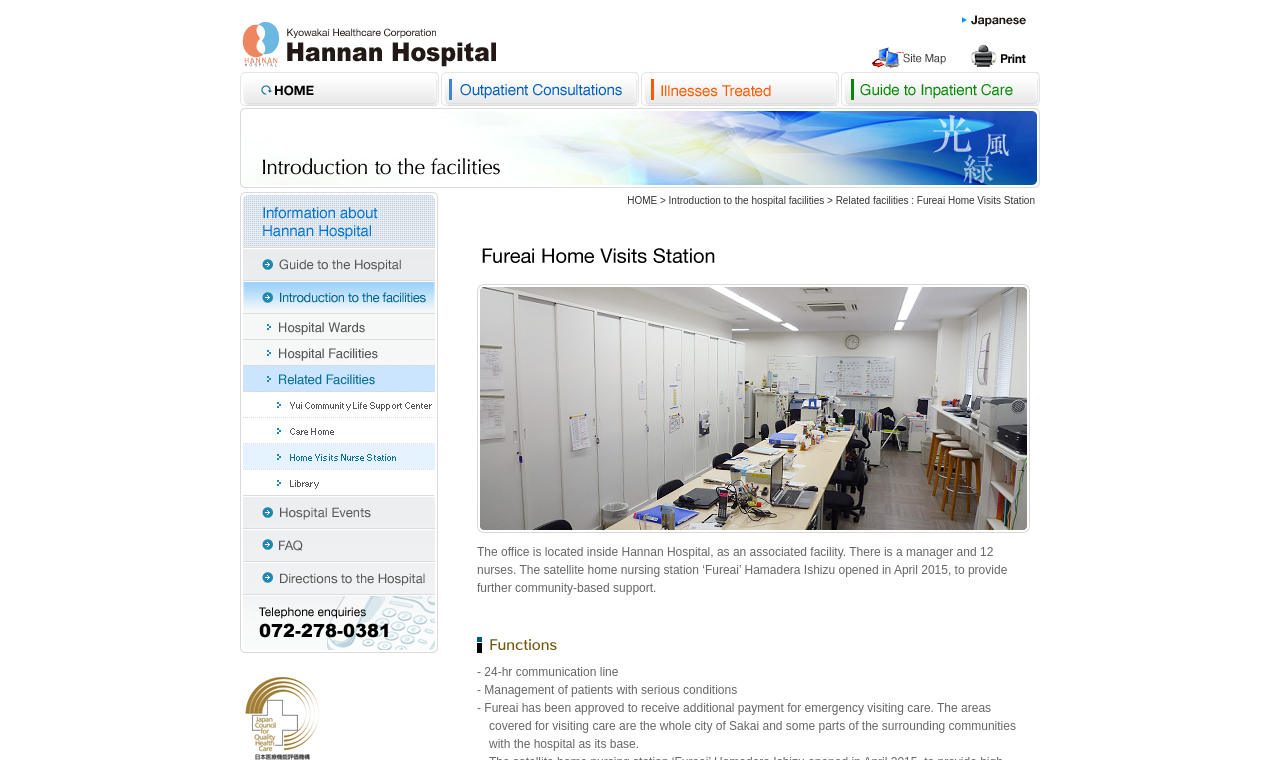Provide a one-word or short-phrase answer to the question:
What is the name of the hospital where Fureai is housed?

Hannan Hospital